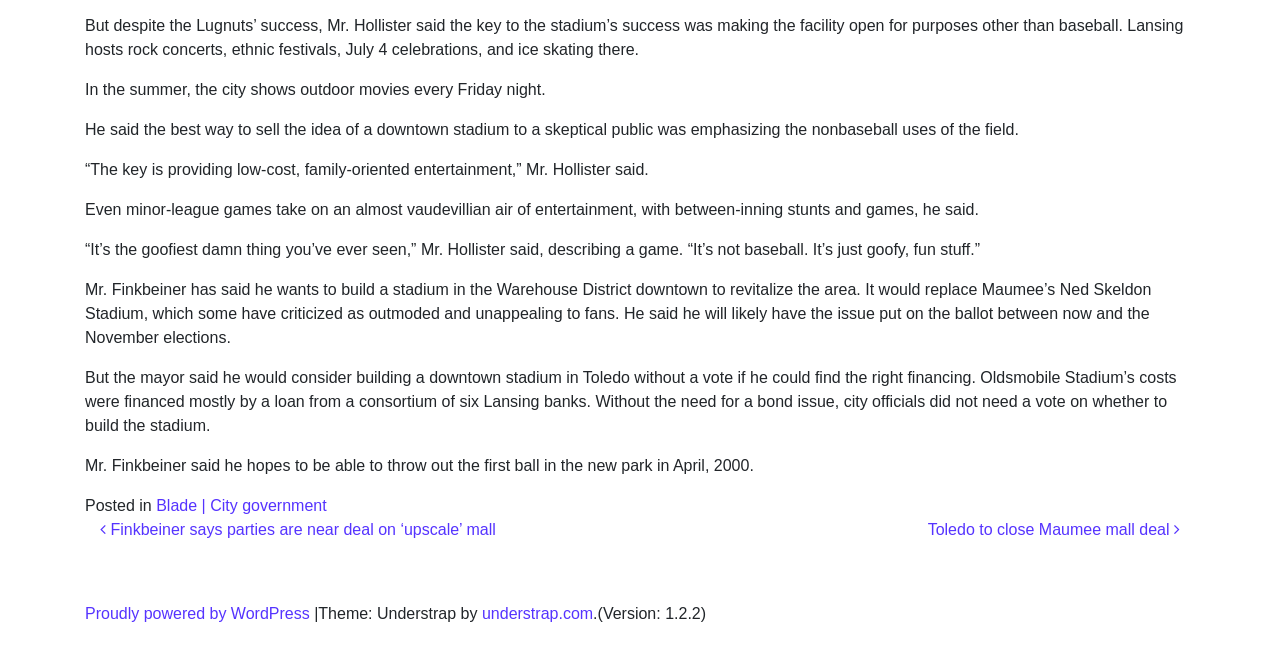Determine the bounding box for the UI element as described: "understrap.com". The coordinates should be represented as four float numbers between 0 and 1, formatted as [left, top, right, bottom].

[0.377, 0.922, 0.463, 0.948]